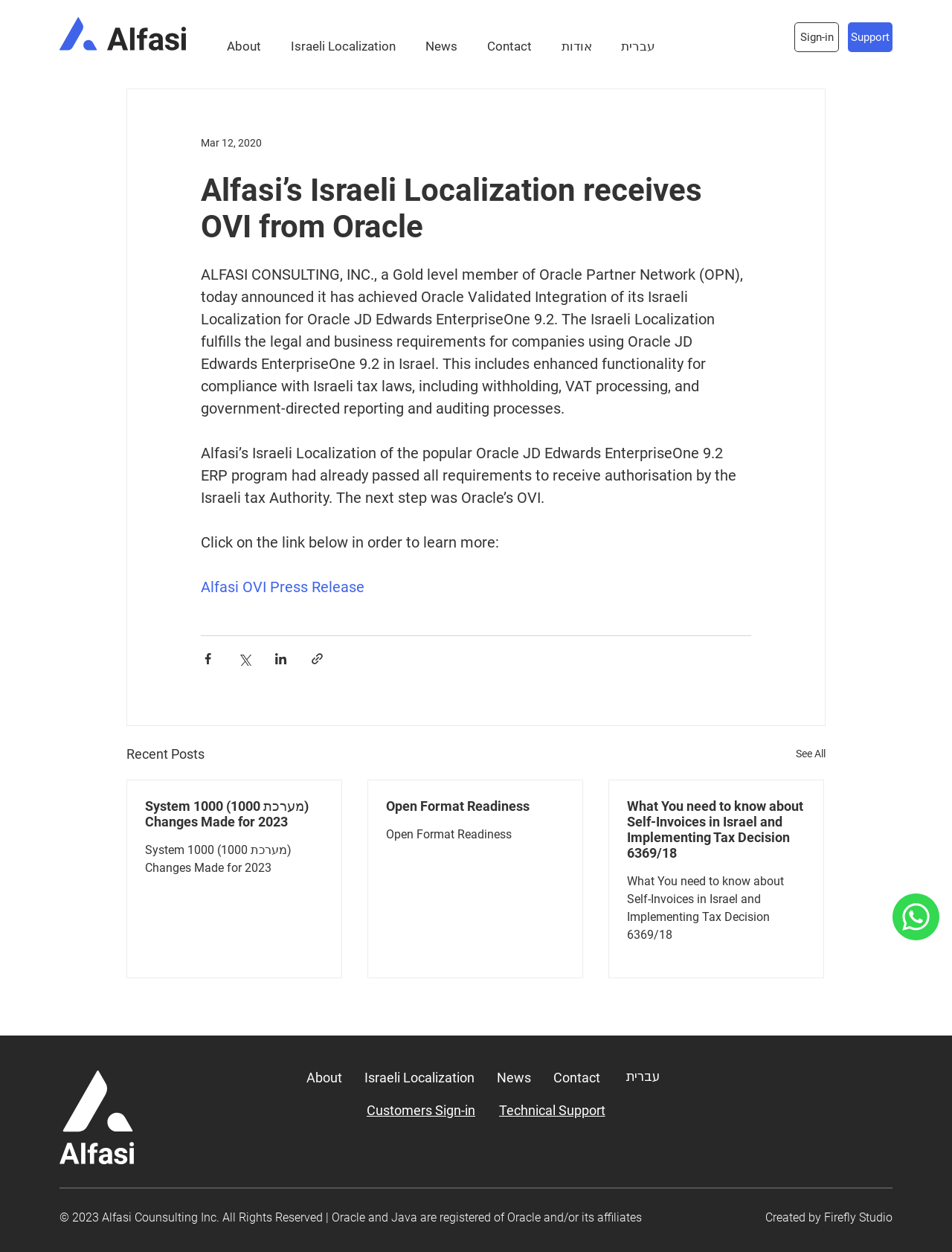Kindly respond to the following question with a single word or a brief phrase: 
How many social media sharing options are available?

4